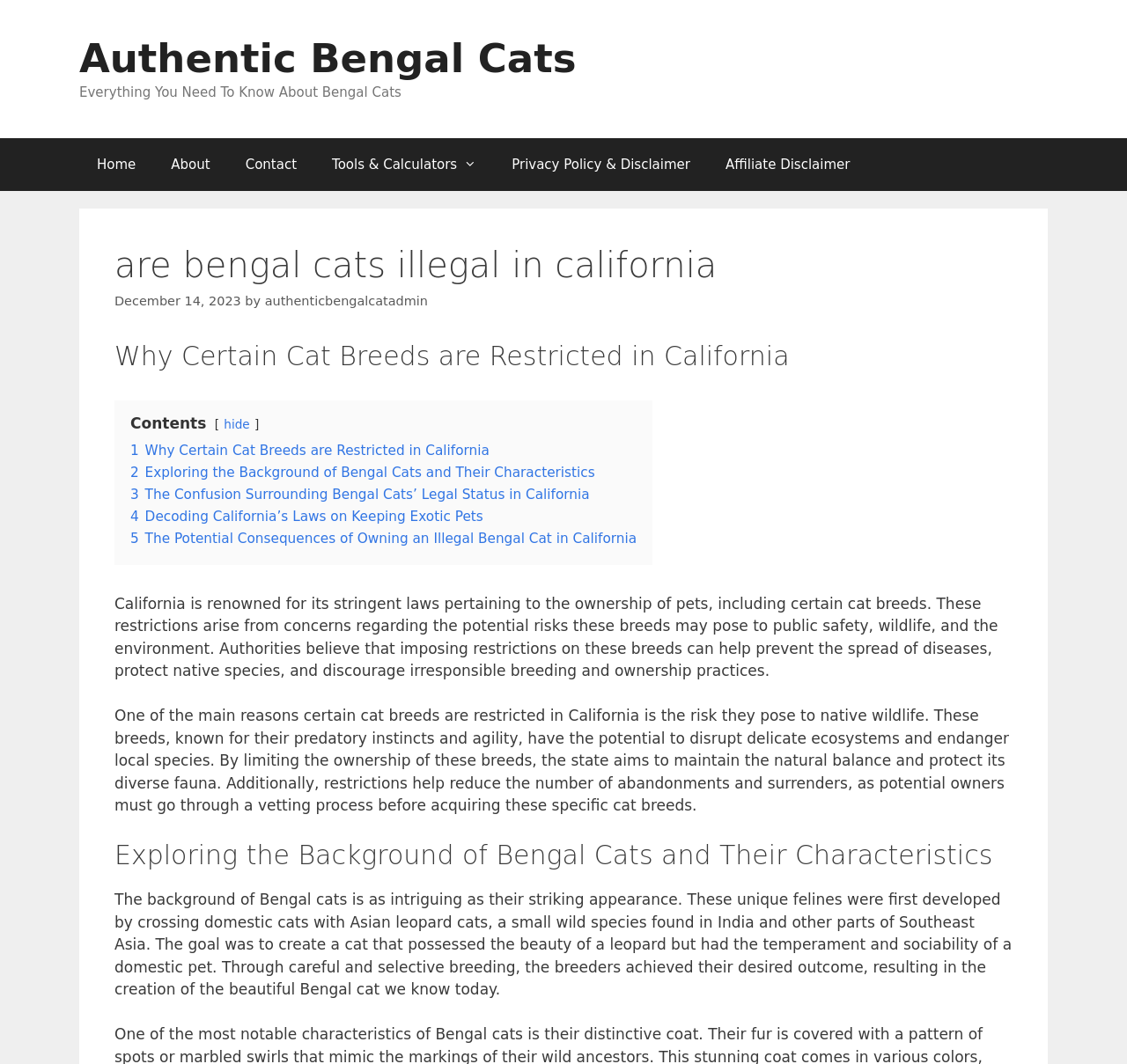Identify and provide the title of the webpage.

are bengal cats illegal in california